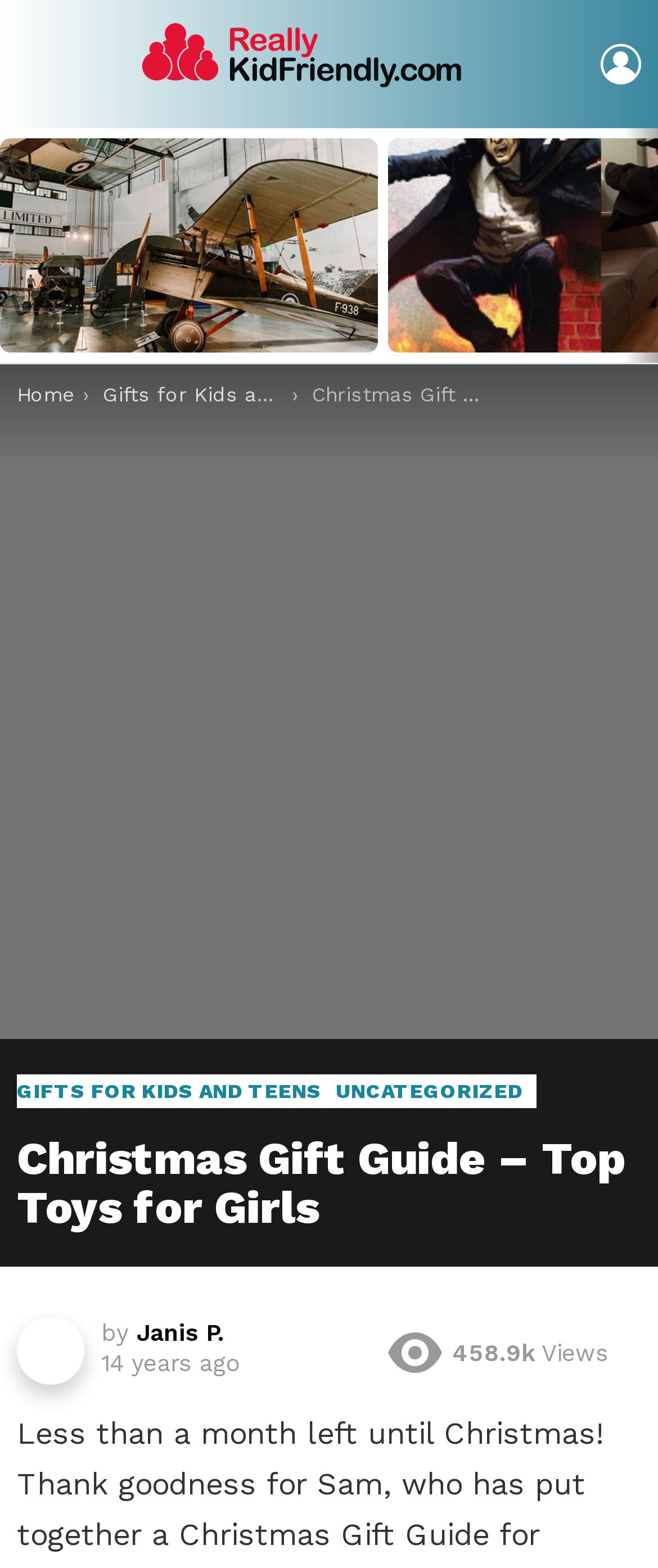Identify and generate the primary title of the webpage.

Christmas Gift Guide – Top Toys for Girls